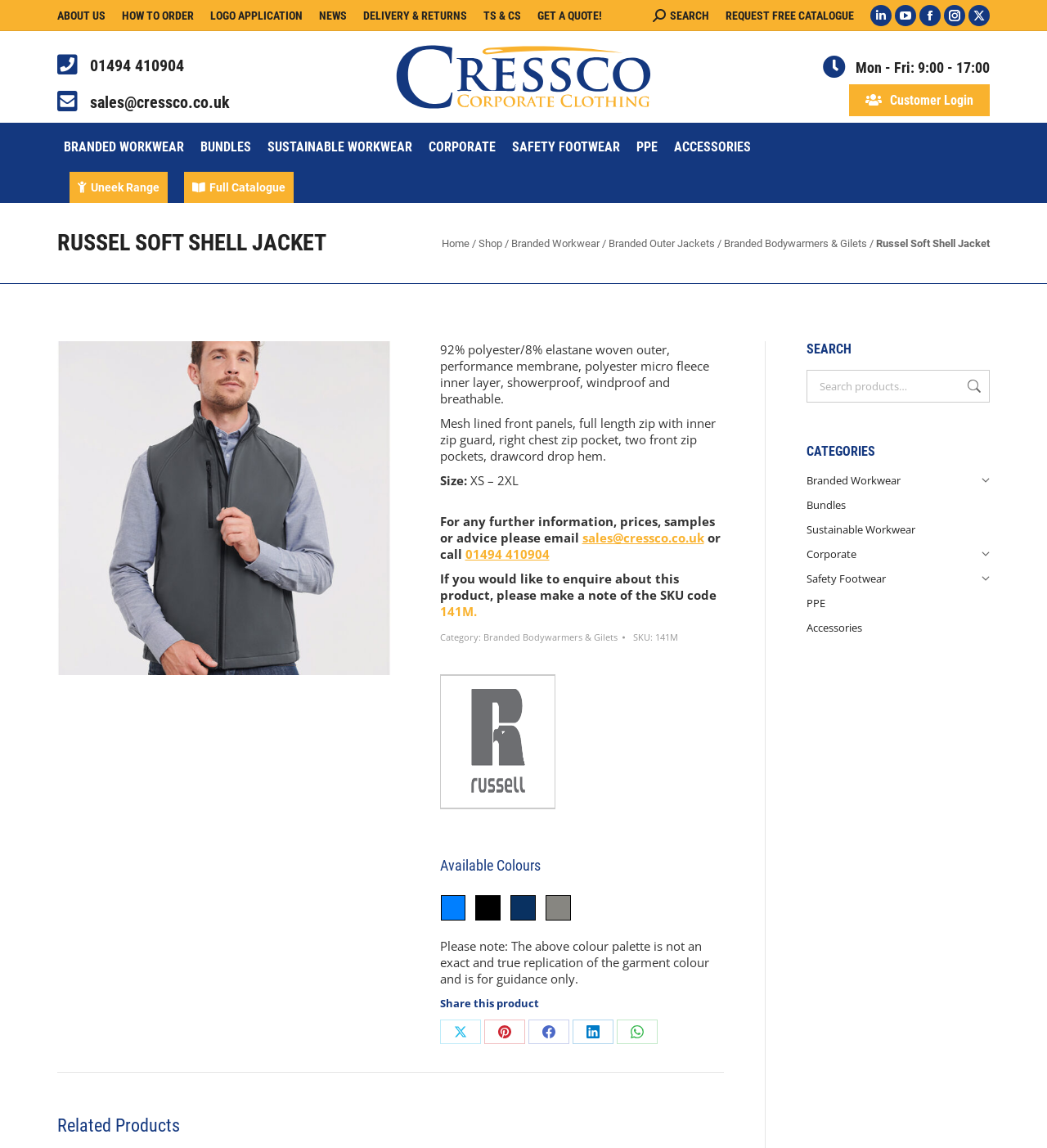Illustrate the webpage thoroughly, mentioning all important details.

The webpage is about the Russel Soft Shell Jacket, a product offered by Cressco Corporate Clothing. At the top of the page, there is a navigation menu with links to various sections of the website, including "About Us", "How to Order", "Logo Application", "News", "Delivery & Returns", "TS & CS", and "Get a Quote!". Below the navigation menu, there is a search bar and a link to request a free catalogue.

On the left side of the page, there are links to social media platforms, including LinkedIn, YouTube, Facebook, Instagram, and X. Below these links, there is a section with the company's contact information, including phone number, email address, and business hours.

The main content of the page is about the Russel Soft Shell Jacket. There is a heading with the product name, followed by a description of the product, including its features, such as the material, membrane, and pockets. Below the description, there are links to related products, including the Russel Soft Shell Gilet.

On the right side of the page, there is a section with product details, including the size range, SKU code, and category. There is also a section with available colours, including Azure, Black, French Navy, and Titanium. Below the colour palette, there is a note about the colour representation and a call-to-action to share the product on social media platforms.

At the bottom of the page, there are links to the company's logo, customer login, and a call-to-action to get a quote.